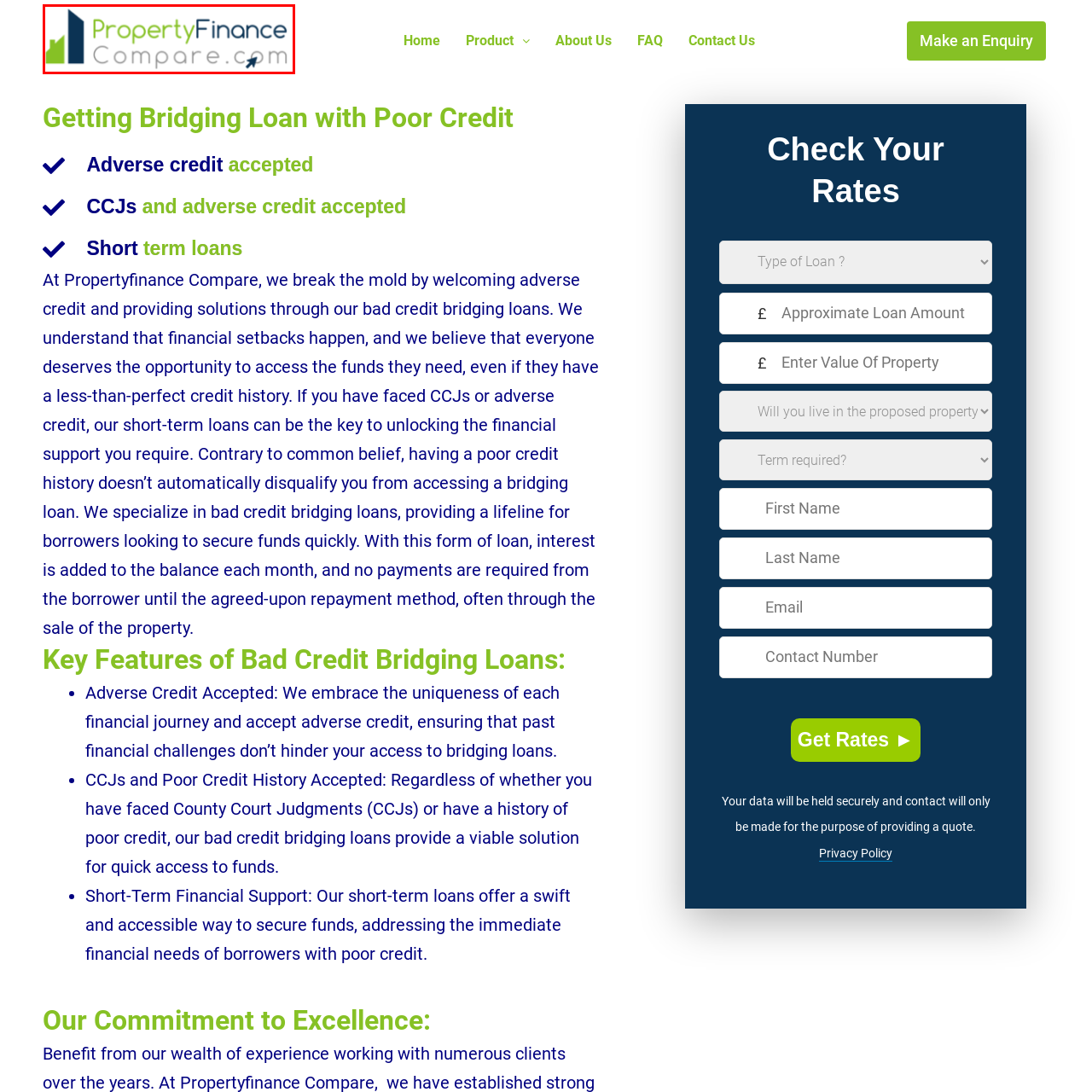Observe the image area highlighted by the pink border and answer the ensuing question in detail, using the visual cues: 
What font style is the company name written in?

The caption describes the company name 'PropertyFinanceCompare.com' as being written in a modern, professional font, which reinforces the company's focus on providing reliable and trustworthy financial services.